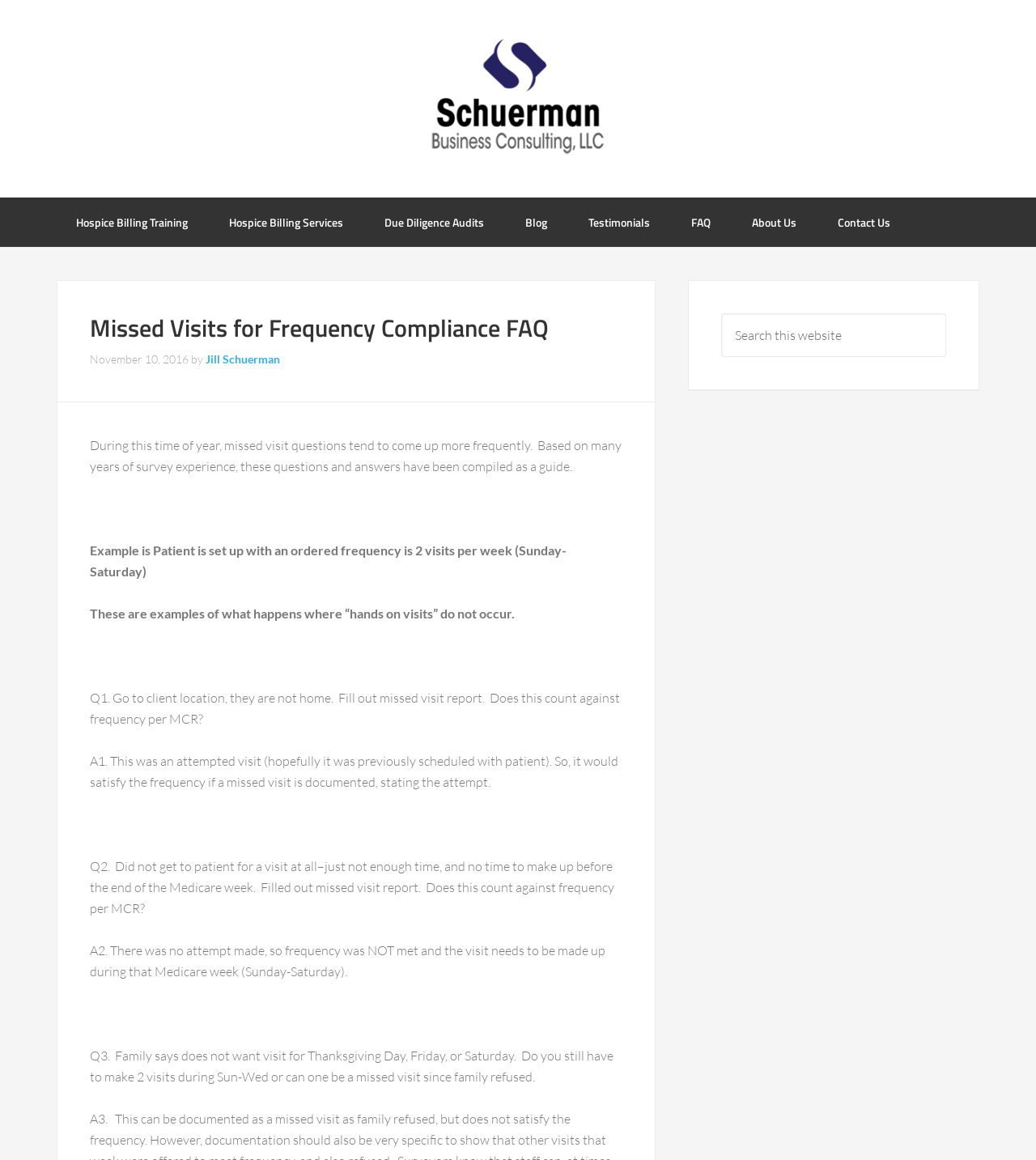Determine the bounding box coordinates of the clickable region to carry out the instruction: "Click on Hospice Billing link".

[0.055, 0.028, 0.945, 0.14]